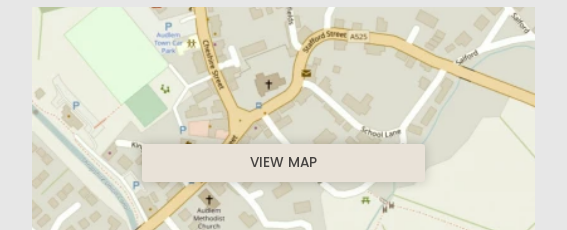Offer an in-depth caption for the image presented.

A detailed map showcasing the location of AudlemOnline is displayed prominently, featuring key roads and landmarks within the area. The map highlights several points of interest, including parks and community facilities, making it a useful resource for residents and visitors alike. Overlaid on the map is a prominent button labeled "VIEW MAP," inviting users to interact and explore further. This map serves to connect the community by providing essential navigation information.